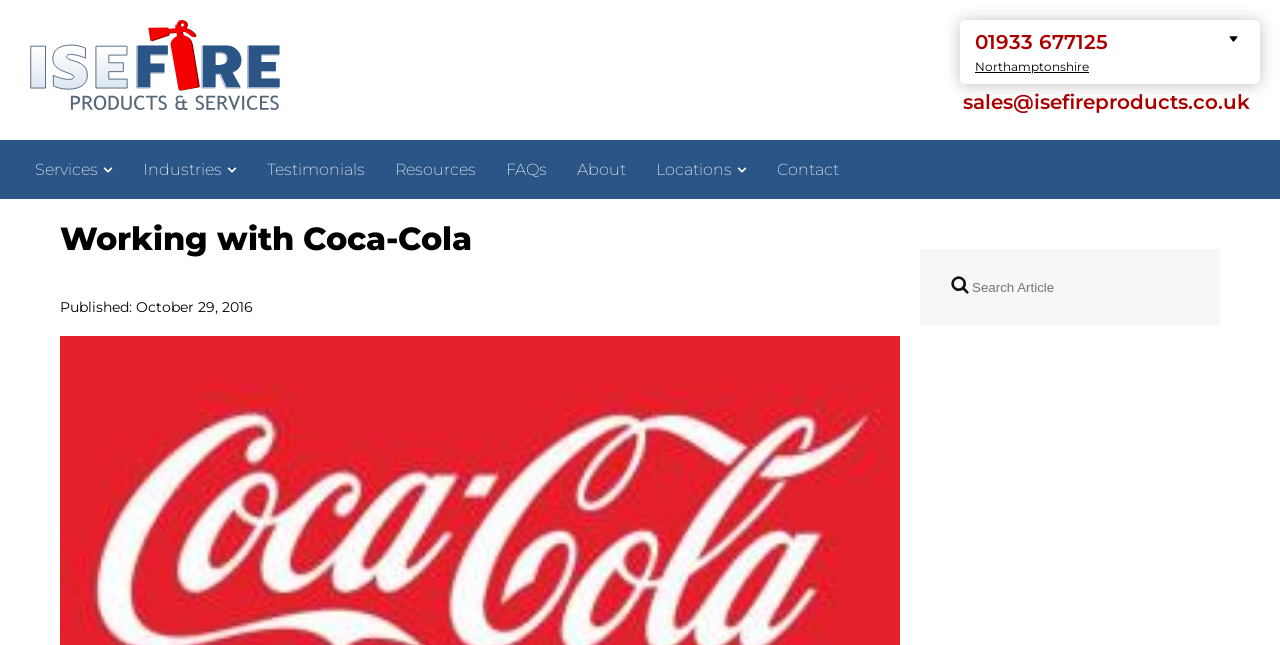Please mark the clickable region by giving the bounding box coordinates needed to complete this instruction: "click the ISE fire logo".

[0.023, 0.031, 0.219, 0.171]